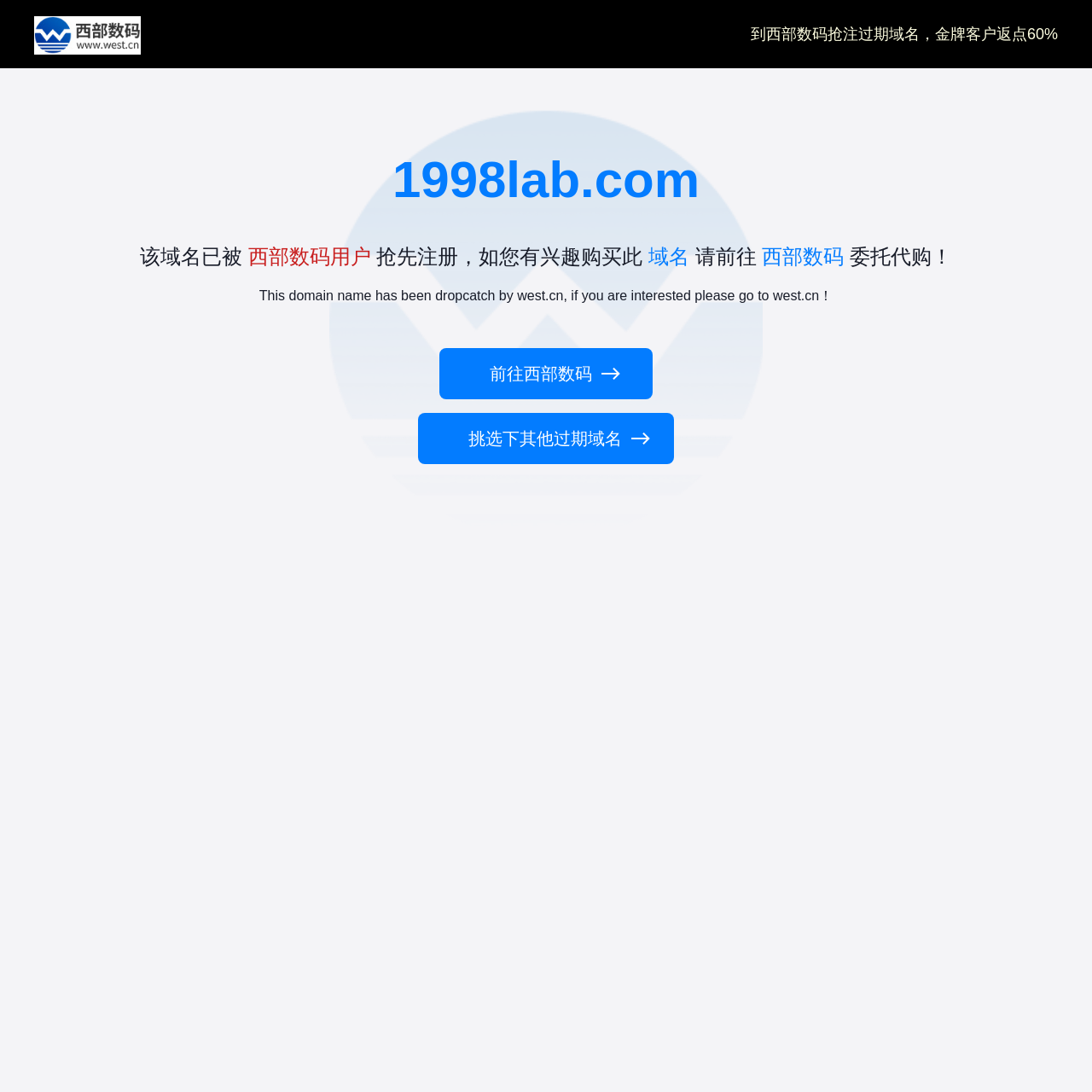Provide the bounding box coordinates for the UI element described in this sentence: "parent_node: 到西部数码抢注过期域名，金牌客户返点60%". The coordinates should be four float values between 0 and 1, i.e., [left, top, right, bottom].

[0.031, 0.025, 0.129, 0.038]